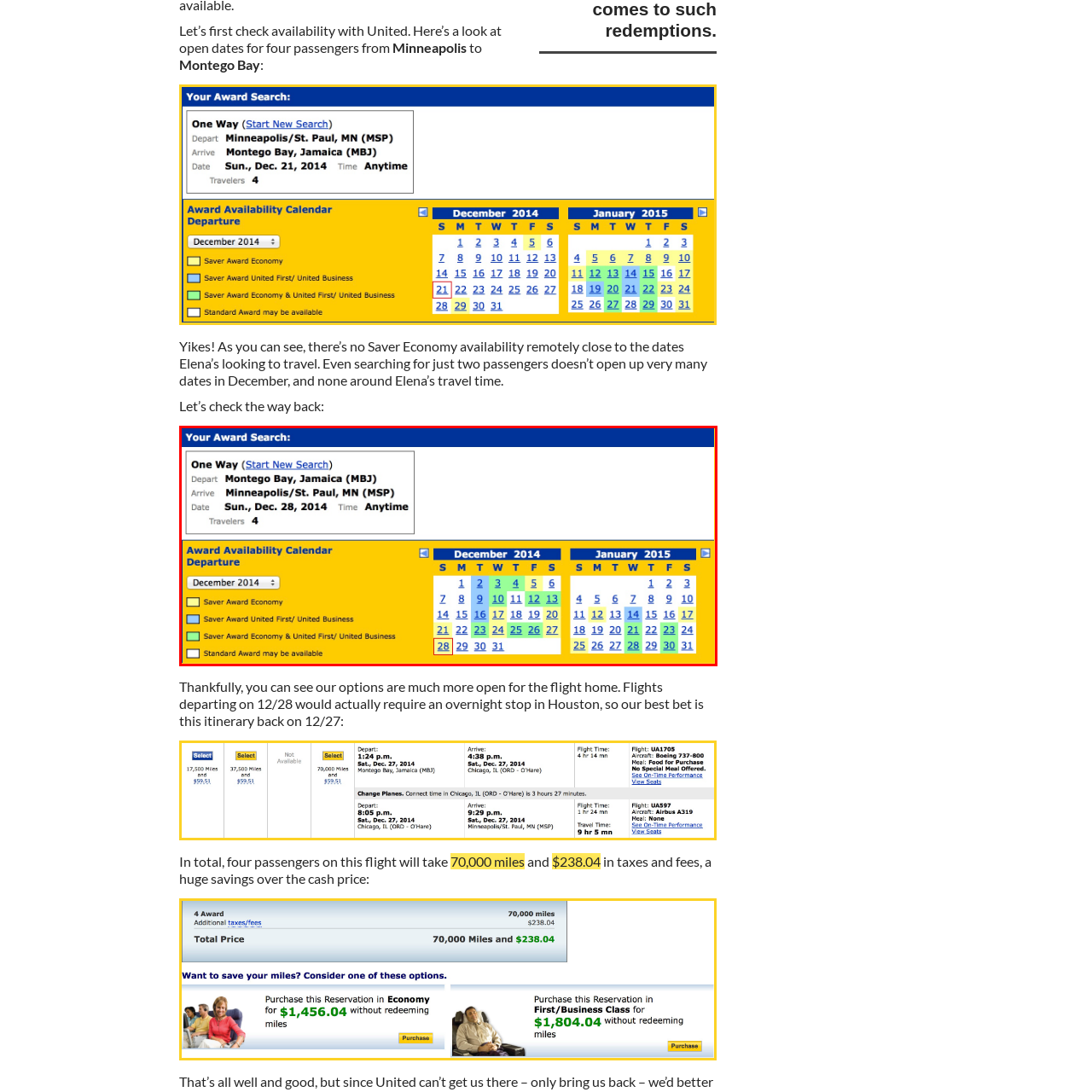What is the travel date highlighted in the calendar?
Analyze the image highlighted by the red bounding box and give a detailed response to the question using the information from the image.

The answer can be obtained by looking at the award availability calendar, which clearly shows the specific travel date of December 28, as well as surrounding dates, offering a visual representation of when flights are available.